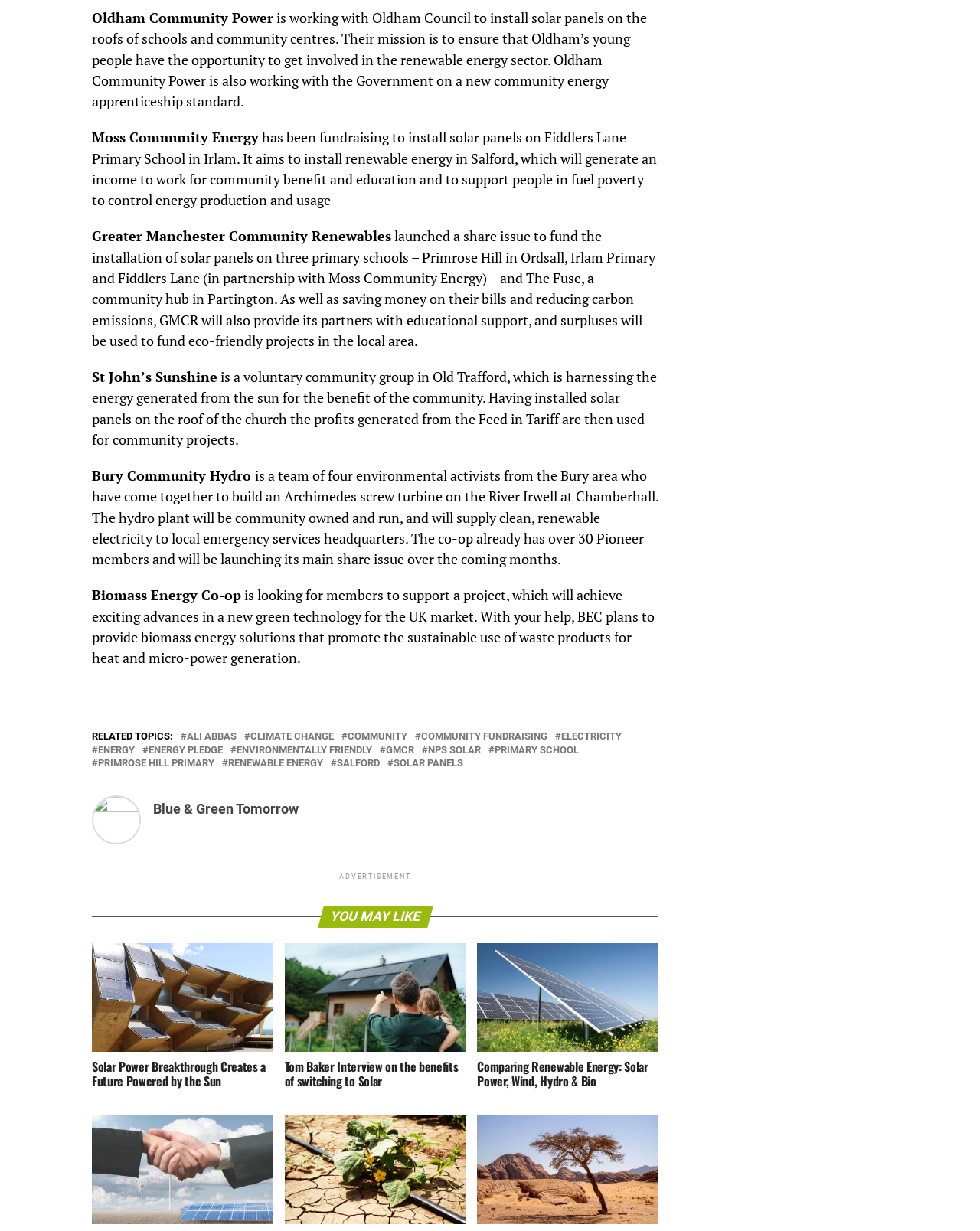Based on the image, provide a detailed and complete answer to the question: 
What is the purpose of Oldham Community Power?

According to the webpage, Oldham Community Power is working with Oldham Council to install solar panels on the roofs of schools and community centres, and their mission is to ensure that Oldham’s young people have the opportunity to get involved in the renewable energy sector.